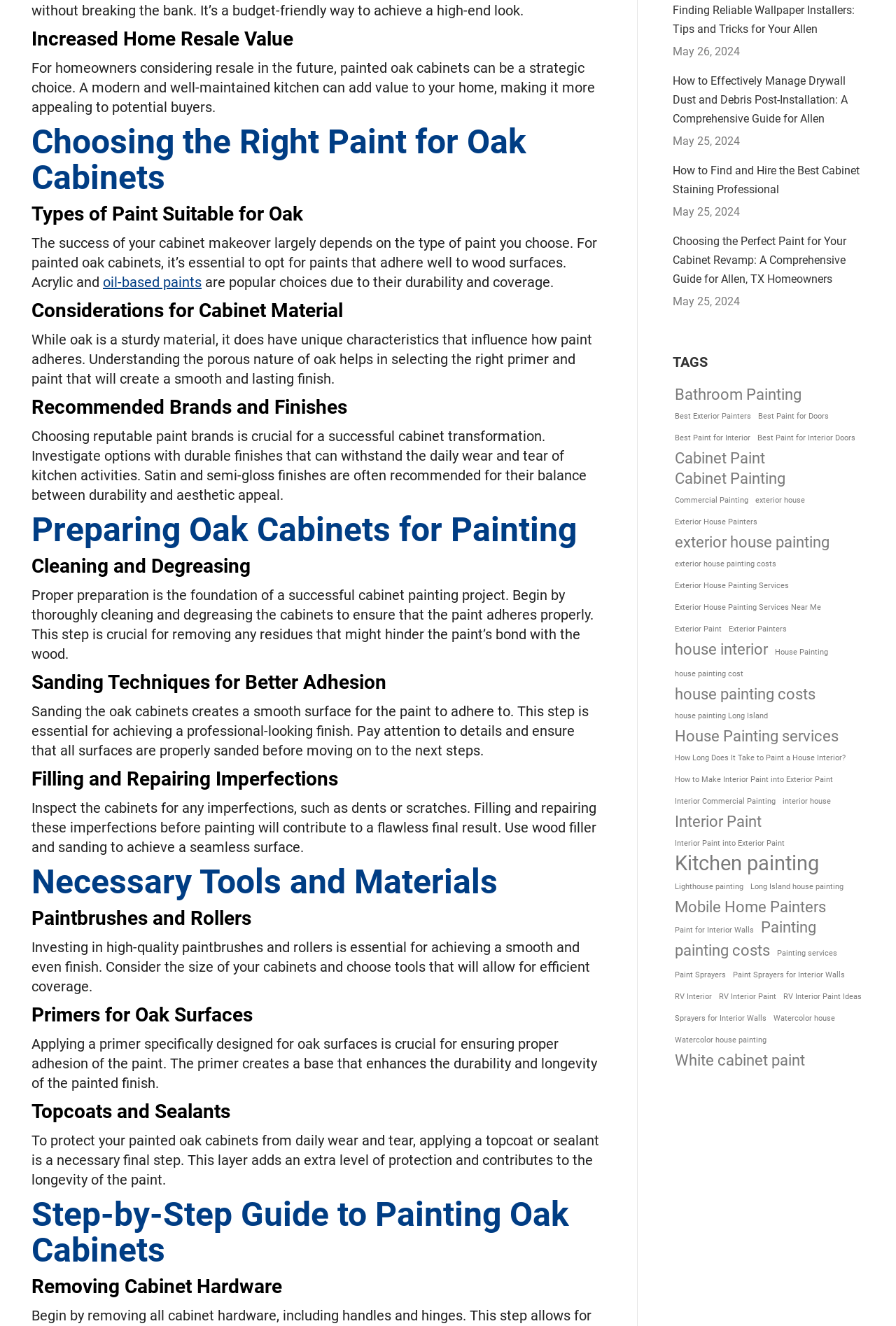Determine the bounding box coordinates of the section to be clicked to follow the instruction: "Check the 'Trending News'". The coordinates should be given as four float numbers between 0 and 1, formatted as [left, top, right, bottom].

None